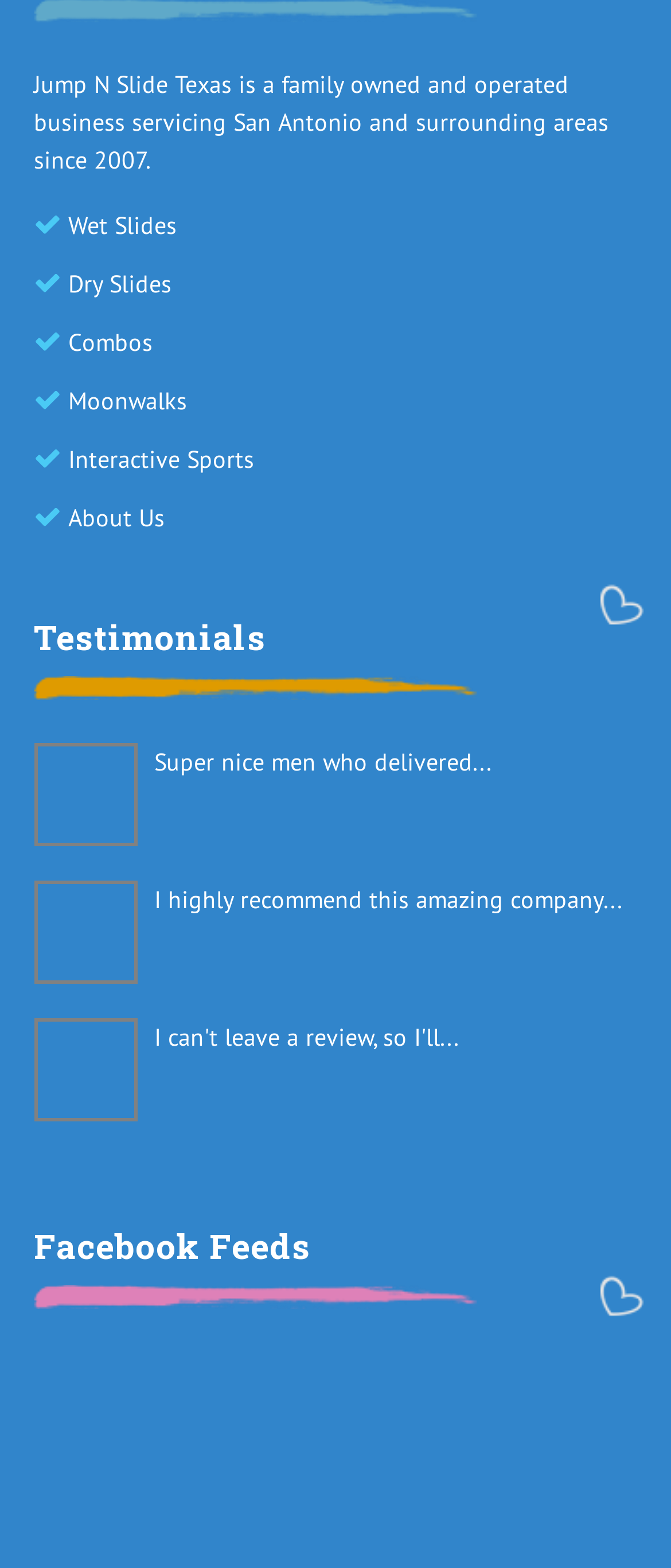Find and specify the bounding box coordinates that correspond to the clickable region for the instruction: "Read About Us".

[0.101, 0.319, 0.95, 0.341]